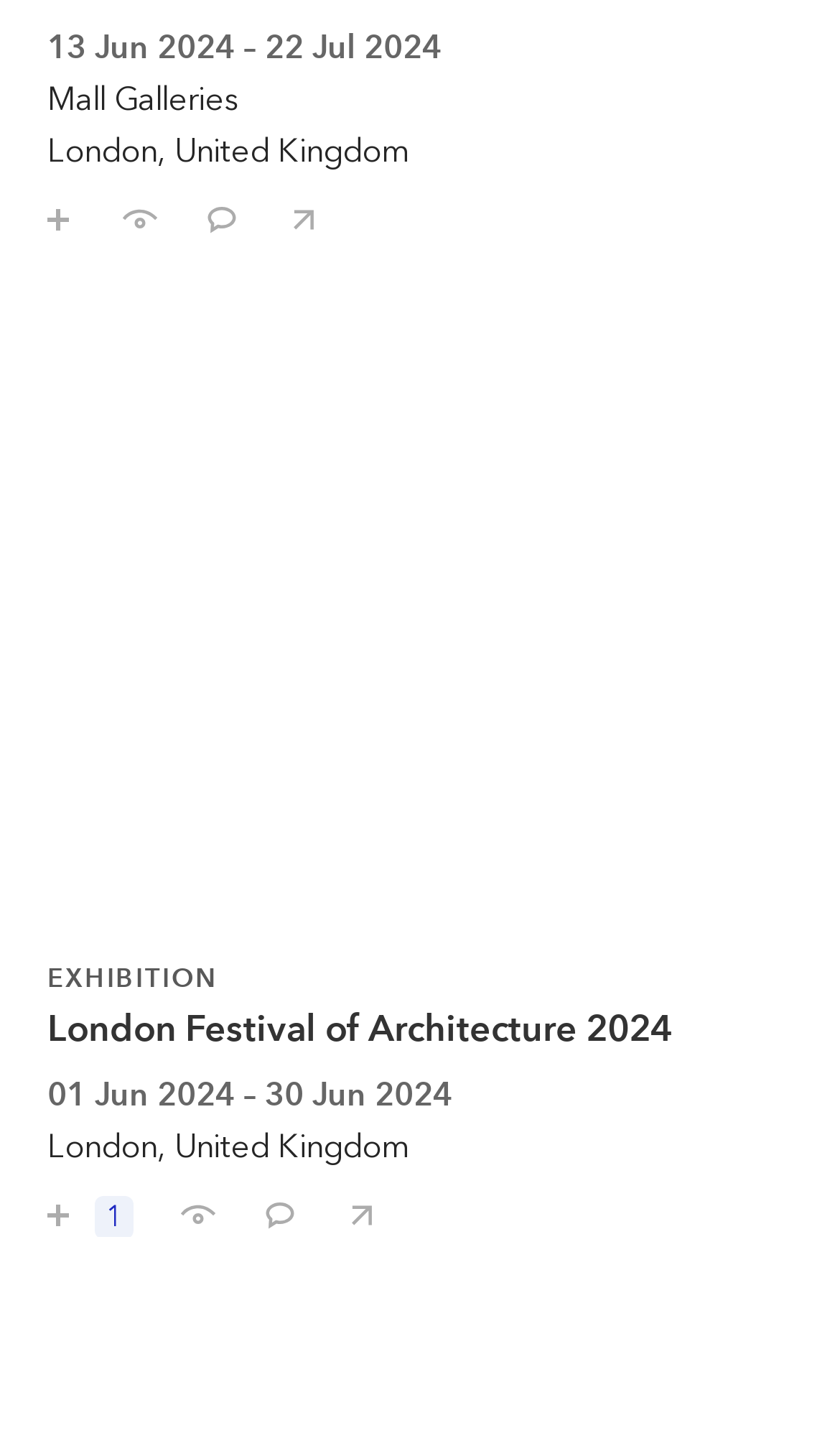Please determine the bounding box coordinates of the clickable area required to carry out the following instruction: "Save NEAC". The coordinates must be four float numbers between 0 and 1, represented as [left, top, right, bottom].

[0.018, 0.121, 0.115, 0.166]